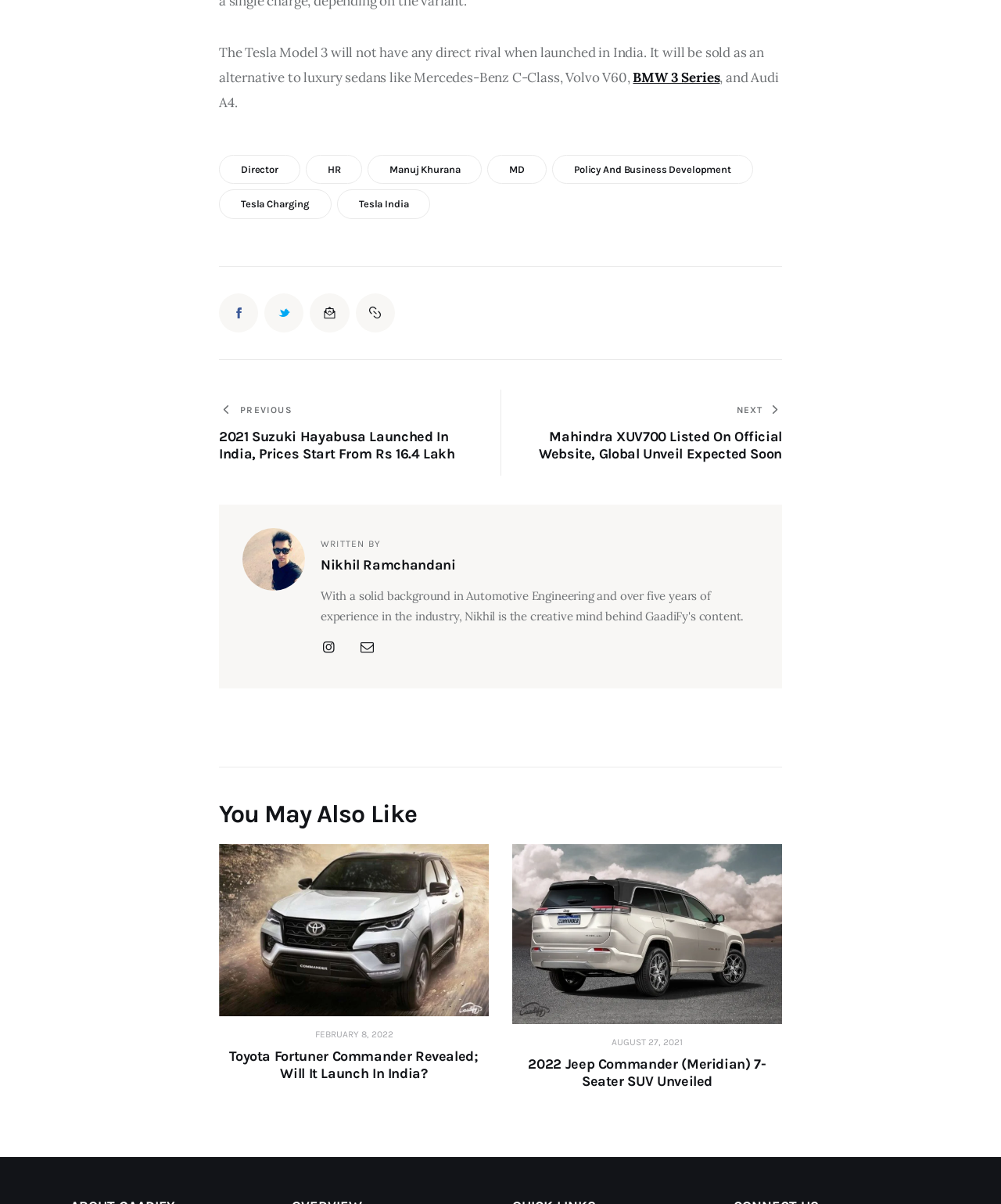Specify the bounding box coordinates for the region that must be clicked to perform the given instruction: "Click on the link to read about BMW 3 Series".

[0.632, 0.057, 0.719, 0.071]